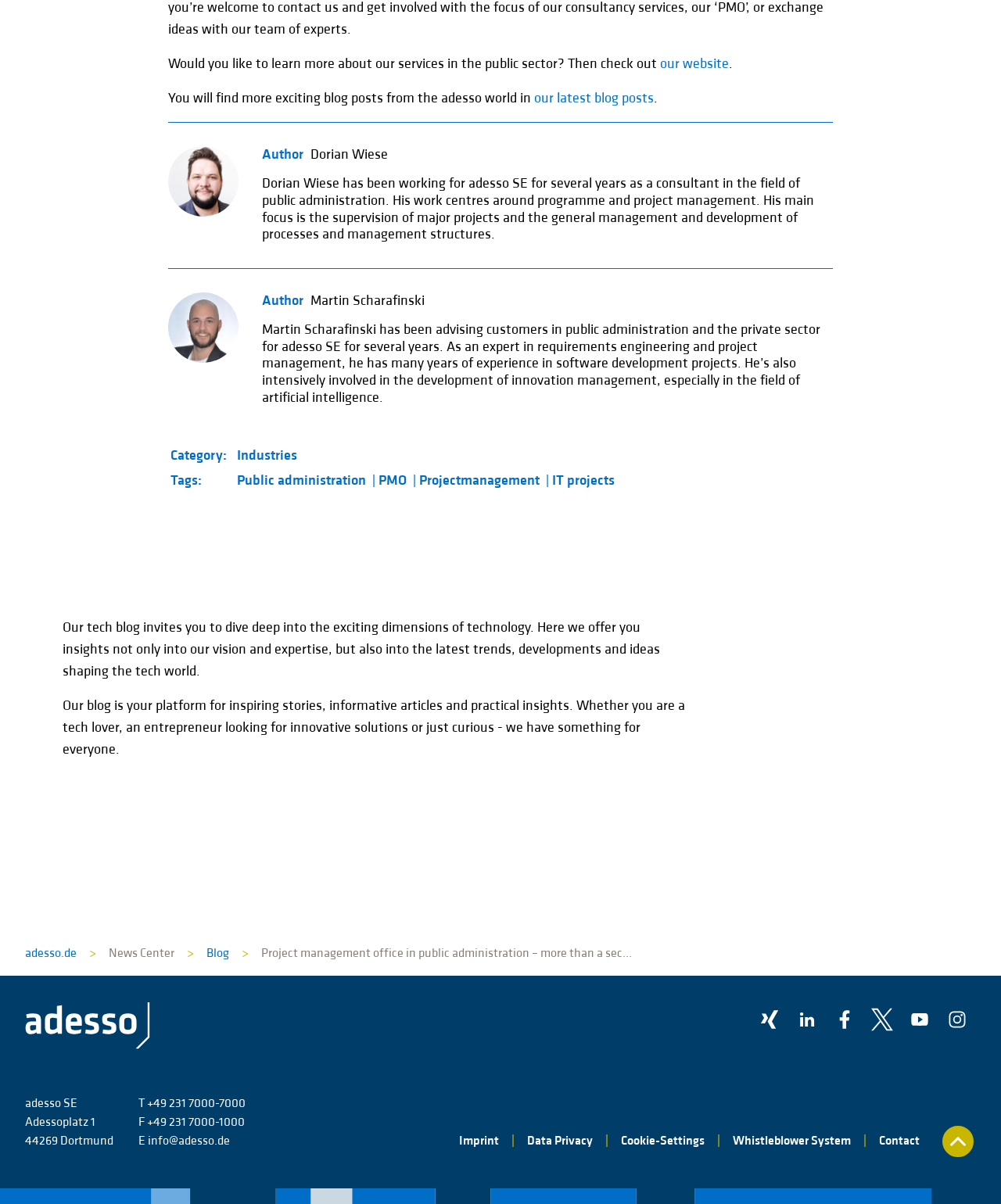Could you determine the bounding box coordinates of the clickable element to complete the instruction: "View the blog posts"? Provide the coordinates as four float numbers between 0 and 1, i.e., [left, top, right, bottom].

[0.062, 0.642, 0.191, 0.675]